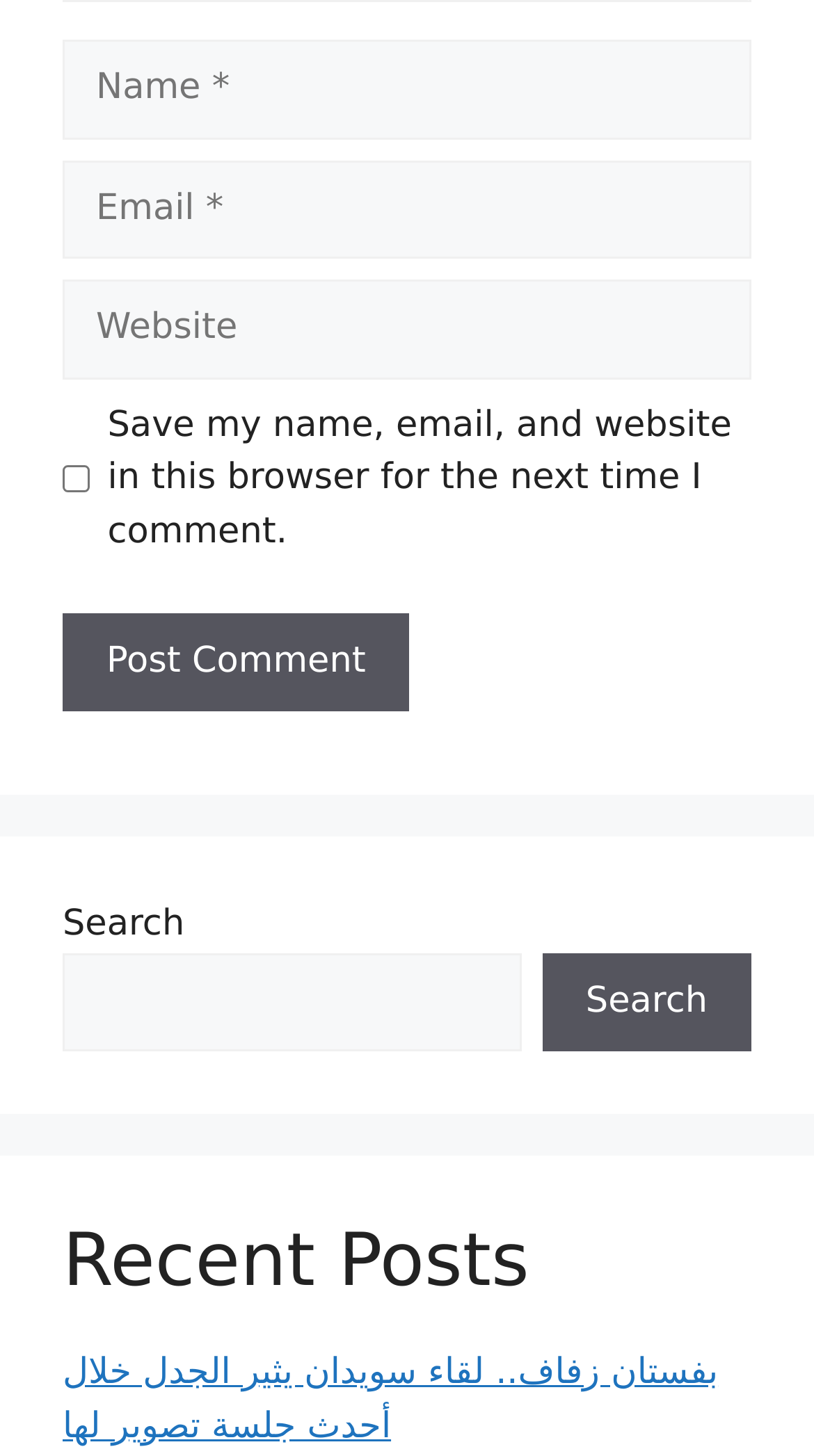What is the purpose of the button at the bottom? Please answer the question using a single word or phrase based on the image.

Post Comment